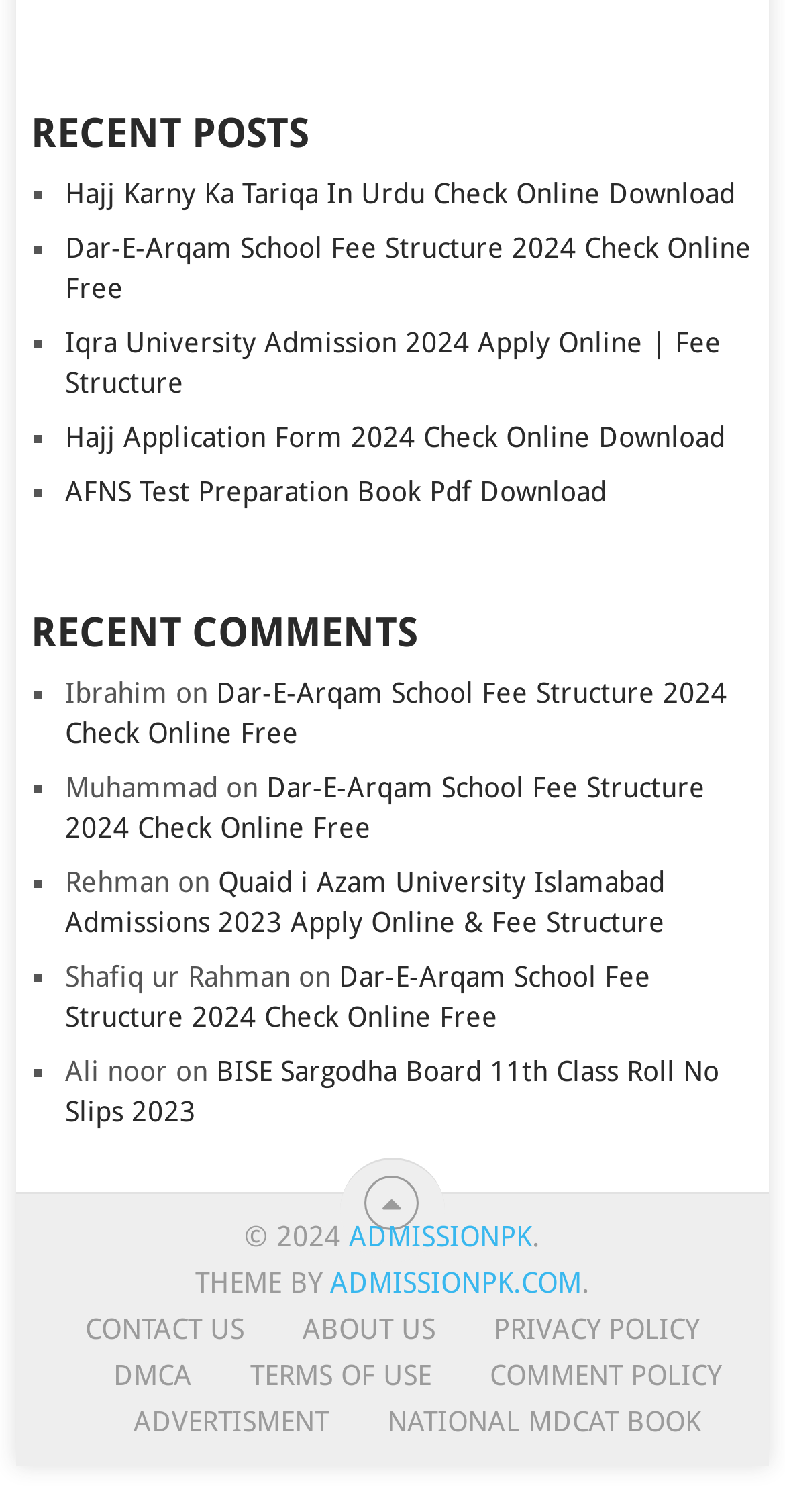Locate the bounding box coordinates of the clickable element to fulfill the following instruction: "Click on the 'CONTACT US' link". Provide the coordinates as four float numbers between 0 and 1 in the format [left, top, right, bottom].

[0.109, 0.868, 0.311, 0.889]